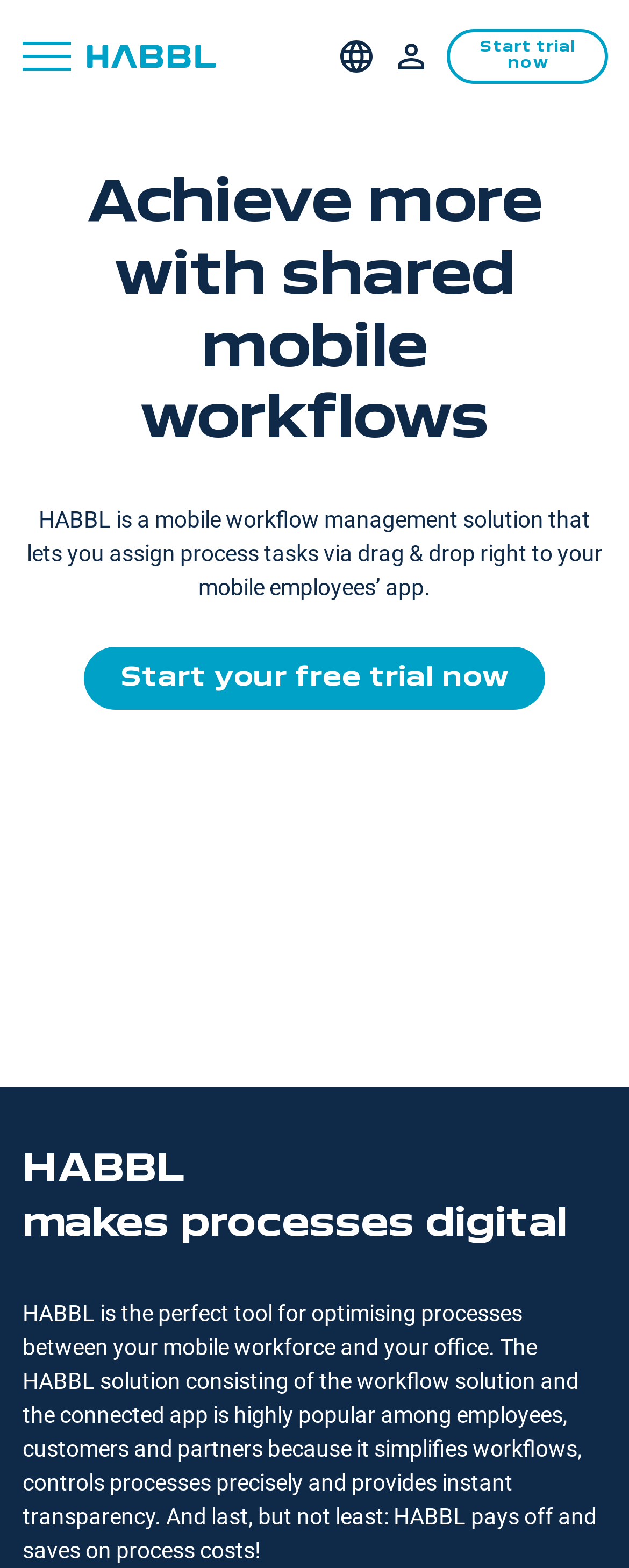Identify the bounding box coordinates for the UI element described as: "Start your free trial now". The coordinates should be provided as four floats between 0 and 1: [left, top, right, bottom].

[0.133, 0.413, 0.867, 0.453]